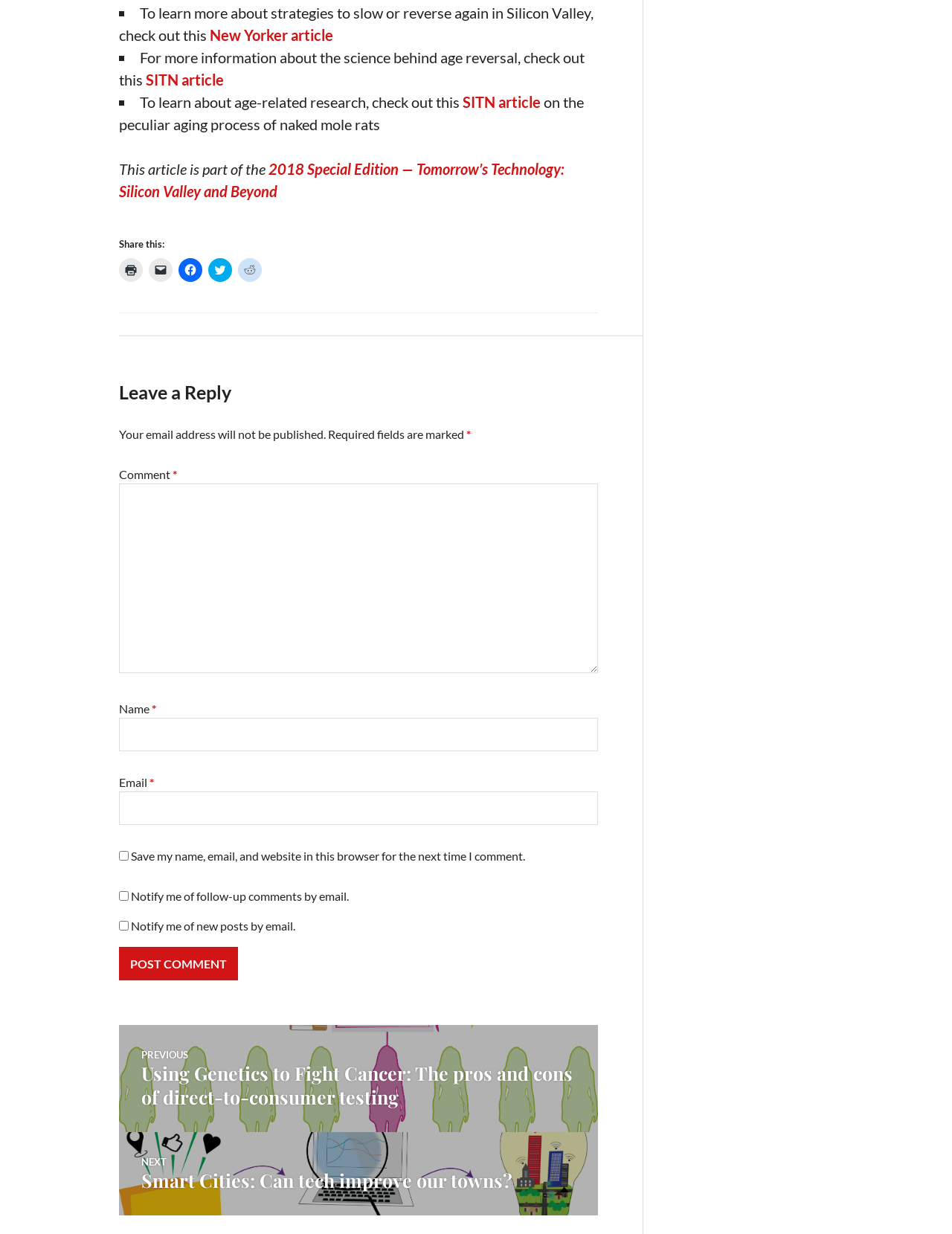Show the bounding box coordinates of the region that should be clicked to follow the instruction: "Leave a comment."

[0.125, 0.309, 0.628, 0.327]